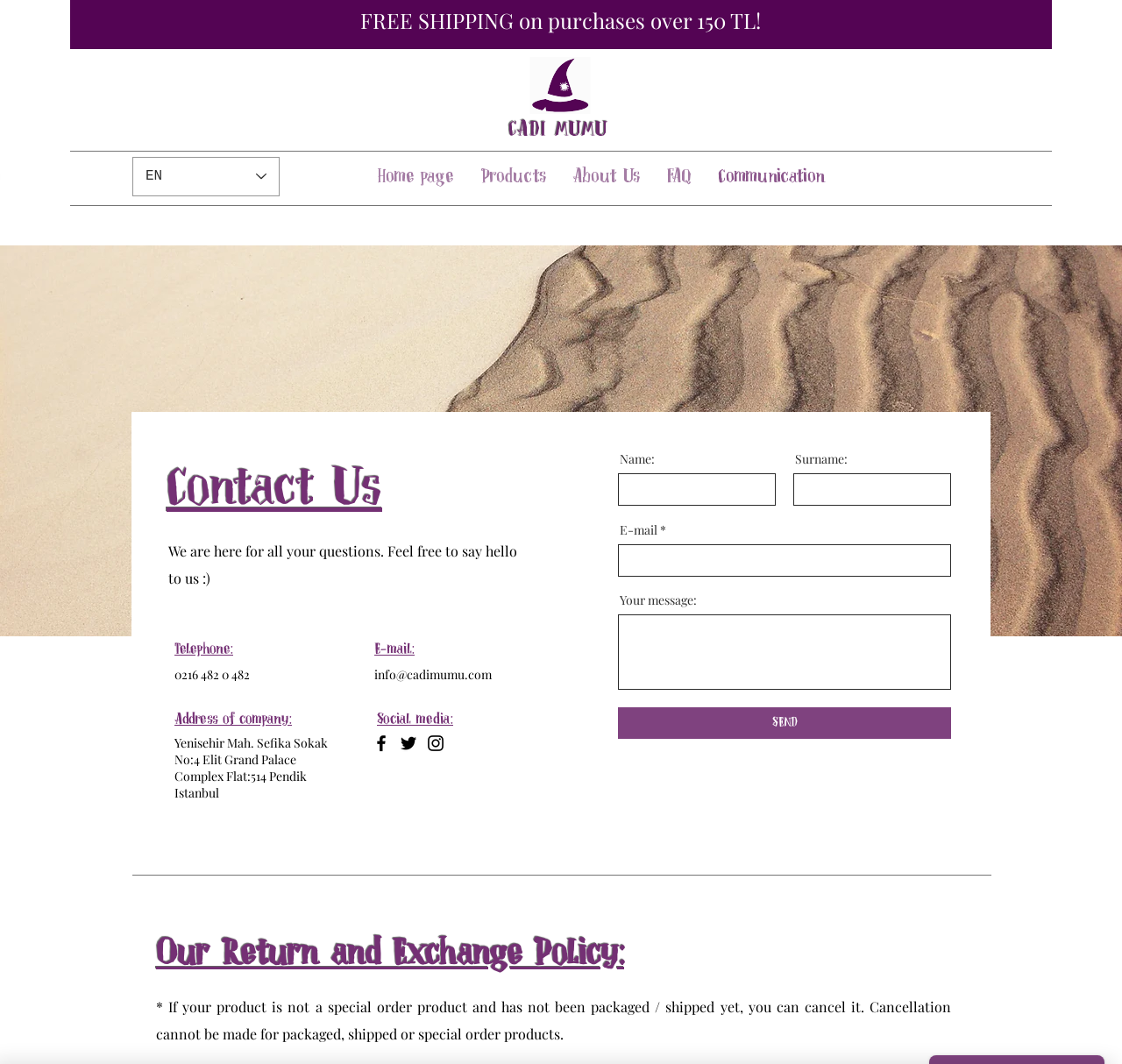Determine the bounding box coordinates of the clickable element necessary to fulfill the instruction: "Enter your name in the name field". Provide the coordinates as four float numbers within the 0 to 1 range, i.e., [left, top, right, bottom].

[0.551, 0.445, 0.691, 0.475]